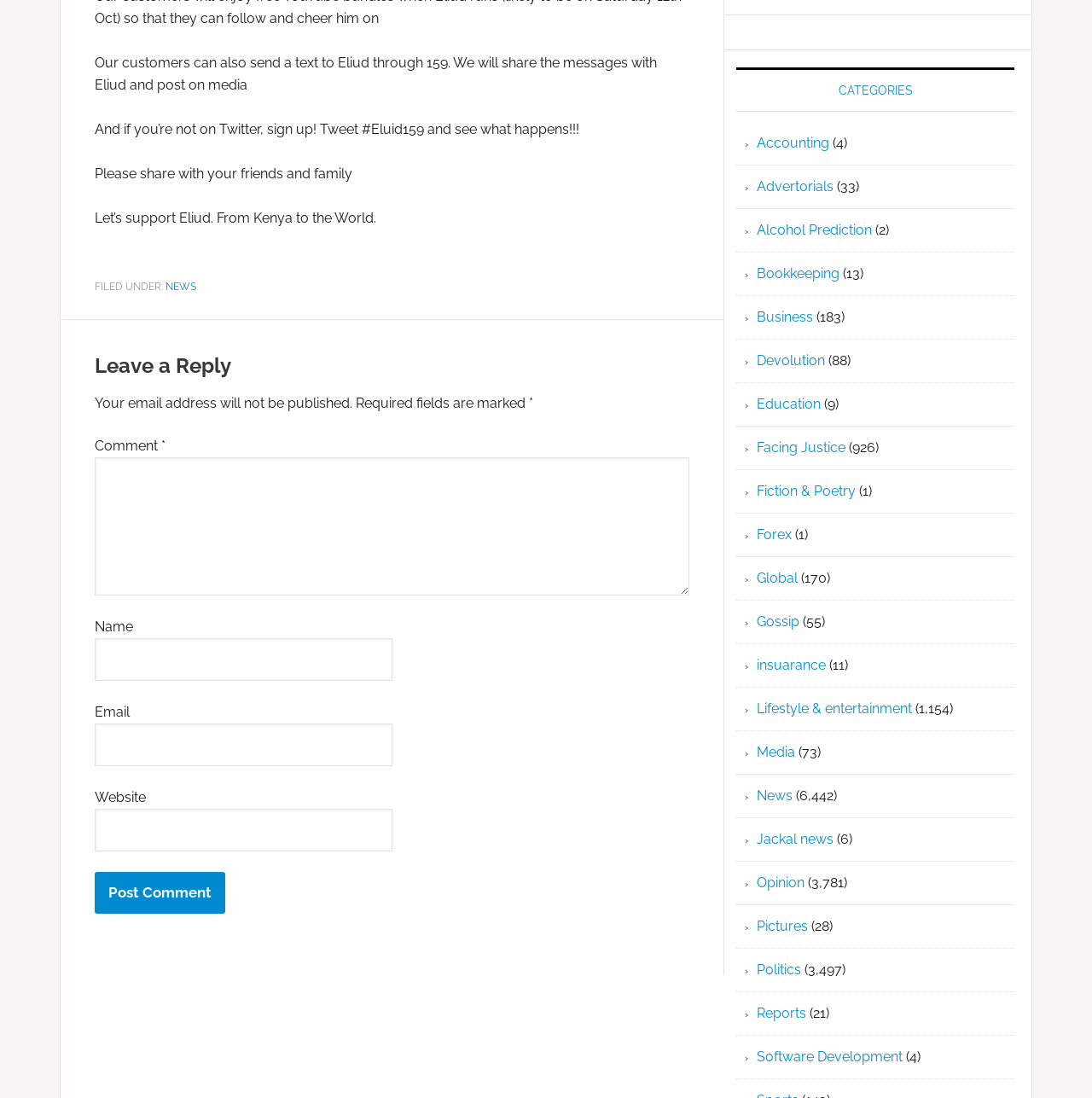Given the description of the UI element: "Global", predict the bounding box coordinates in the form of [left, top, right, bottom], with each value being a float between 0 and 1.

[0.693, 0.519, 0.73, 0.534]